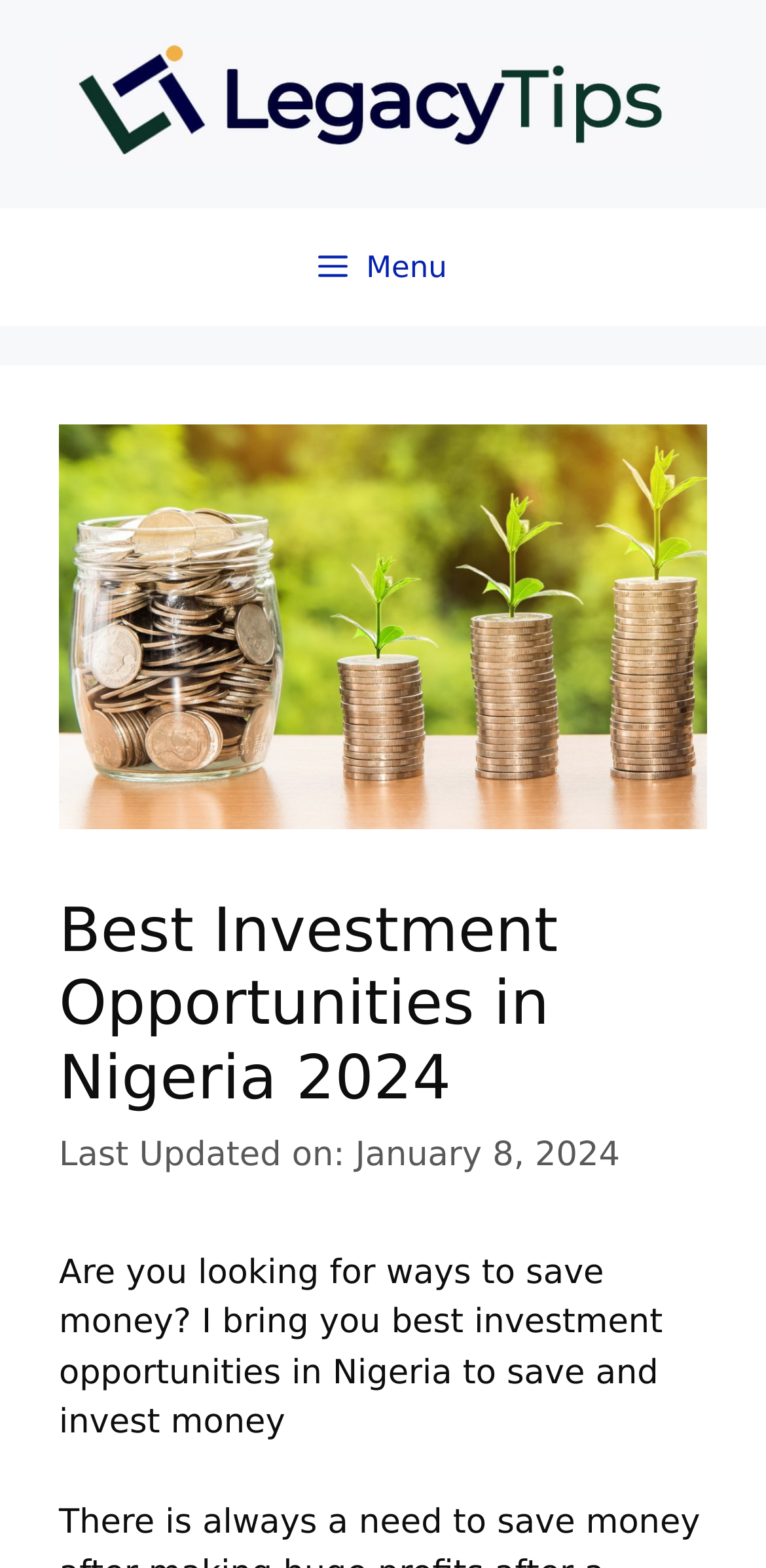Explain the contents of the webpage comprehensively.

The webpage is about investment opportunities in Nigeria, specifically highlighting the best ways to save and invest money. At the top of the page, there is a banner with the site's logo, "LegacyTips", accompanied by an image. Below the banner, a navigation menu is located, which can be expanded by clicking the "Menu" button.

On the main content area, there is a large header section that takes up most of the width. It features a heading that reads "Best Investment Opportunities in Nigeria 2024" and a timestamp indicating that the content was last updated on January 8, 2024. Below the heading, there is a brief introductory paragraph that explains the purpose of the page, which is to provide information on saving and investing money in Nigeria.

To the left of the header section, there are two links: "Sell Gift Card To Chinese Buyer" and "100% Highest Rate". These links are positioned near the top of the page, above the main content area. There are no images on the page aside from the site's logo and the image accompanying the navigation menu button. Overall, the page appears to be focused on providing information and resources related to investment opportunities in Nigeria.